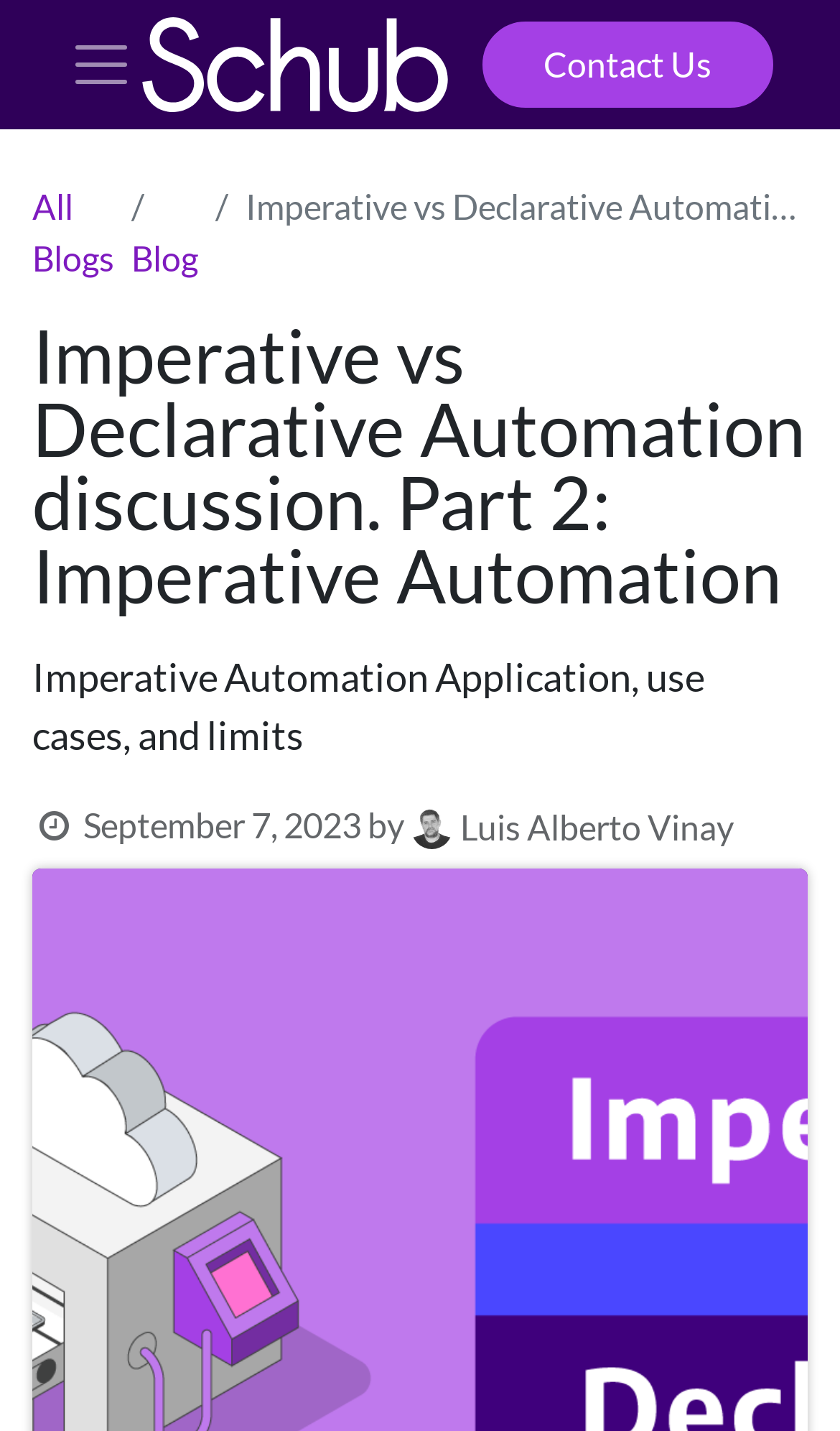What is the logo of the website?
Using the image, answer in one word or phrase.

Schub.cloud